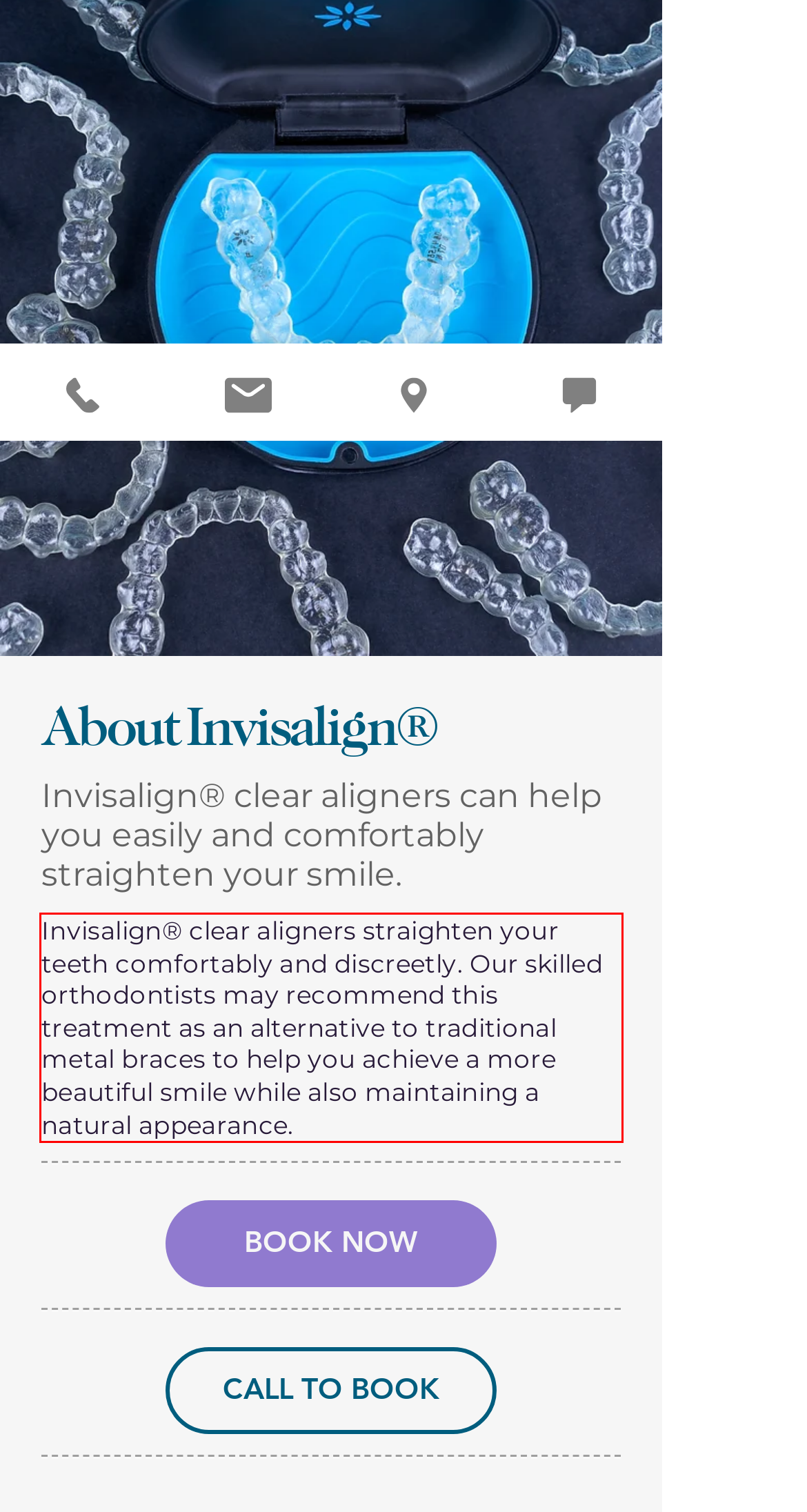Please take the screenshot of the webpage, find the red bounding box, and generate the text content that is within this red bounding box.

Invisalign® clear aligners straighten your teeth comfortably and discreetly. Our skilled orthodontists may recommend this treatment as an alternative to traditional metal braces to help you achieve a more beautiful smile while also maintaining a natural appearance.